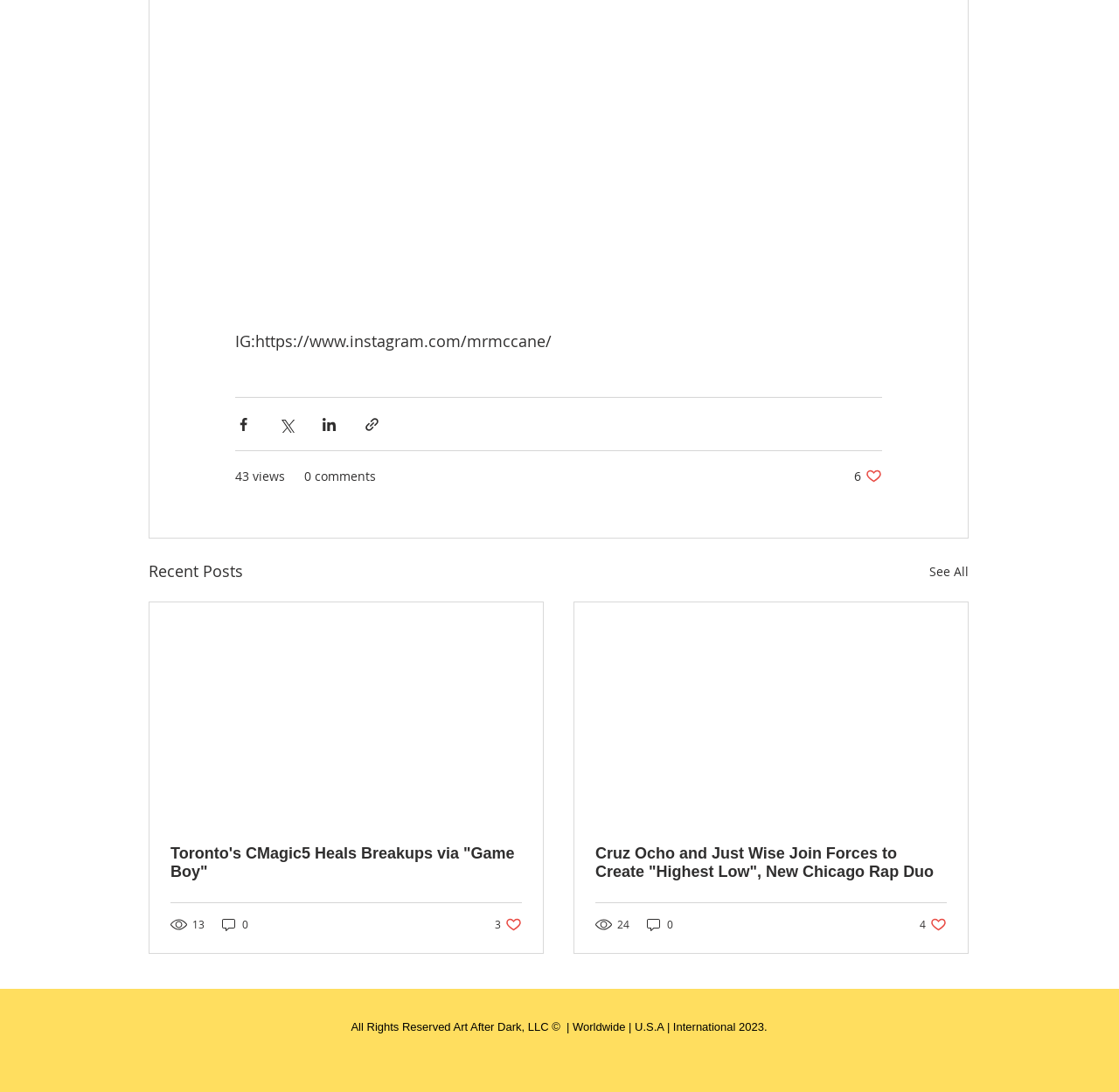Find the bounding box coordinates for the area that should be clicked to accomplish the instruction: "Read the article about Cruz Ocho and Just Wise".

[0.532, 0.774, 0.846, 0.807]